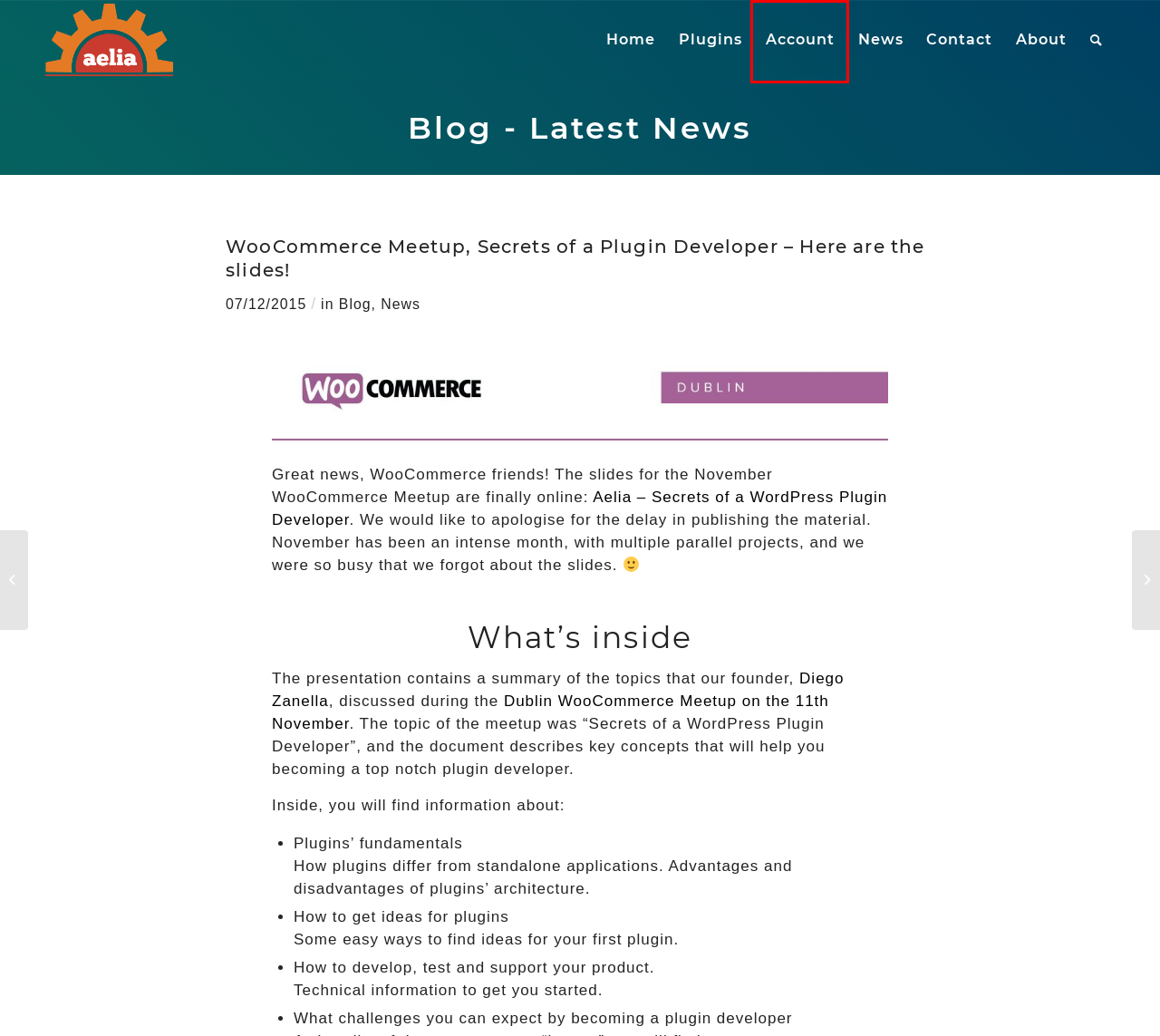Analyze the given webpage screenshot and identify the UI element within the red bounding box. Select the webpage description that best matches what you expect the new webpage to look like after clicking the element. Here are the candidates:
A. Account • Aelia
B. News Products • Aelia
C. Aelia Internationalise Your WooCommerce Store
D. Blog Products • Aelia
E. WooCommerce Tips & Tricks - Only allow specific product combinations in cart • Aelia
F. Login to Meetup | Meetup
G. WooCommerce Moneris Extended Gateway - Gateway switching bug fix • Aelia
H. Latest news from Aelia

A